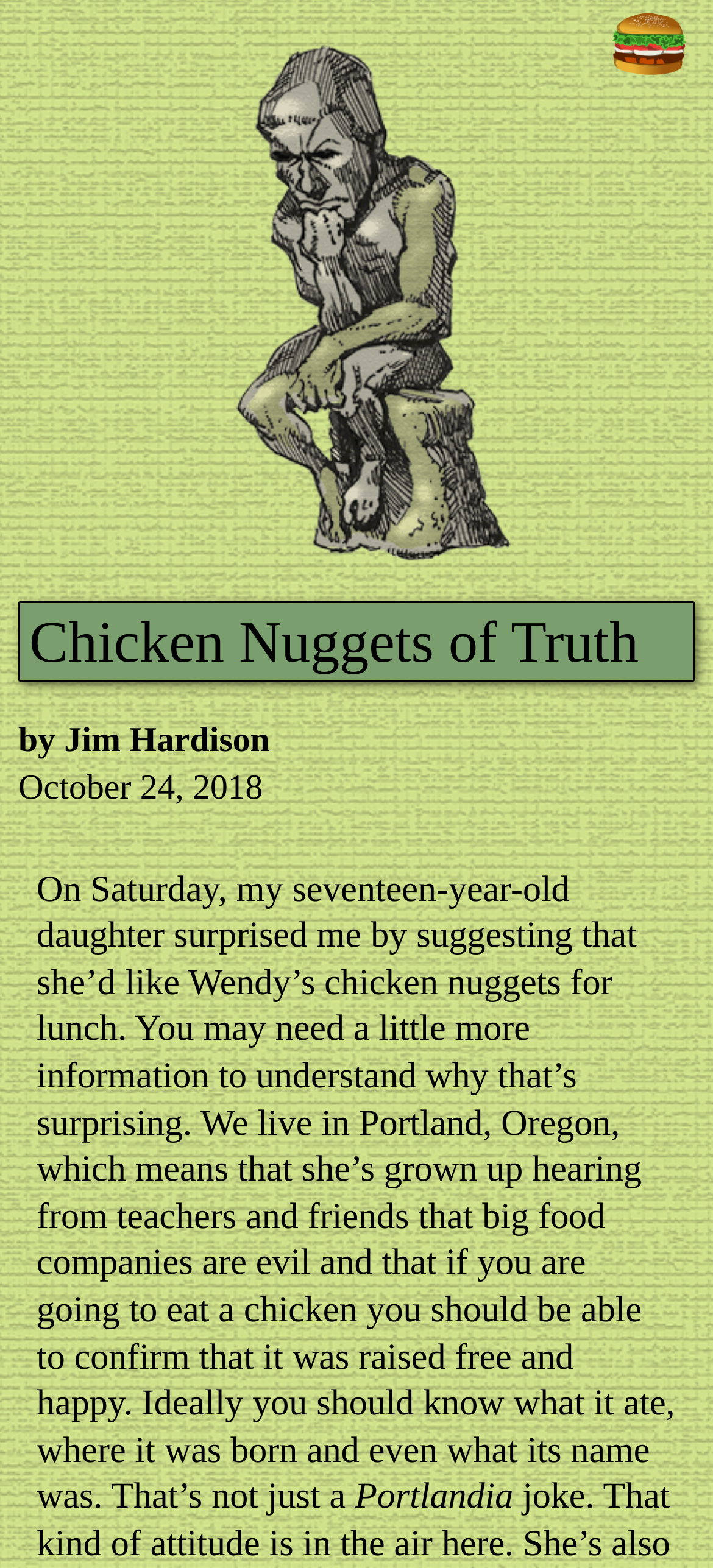Using the given element description, provide the bounding box coordinates (top-left x, top-left y, bottom-right x, bottom-right y) for the corresponding UI element in the screenshot: by Jim Hardison

[0.026, 0.459, 0.378, 0.488]